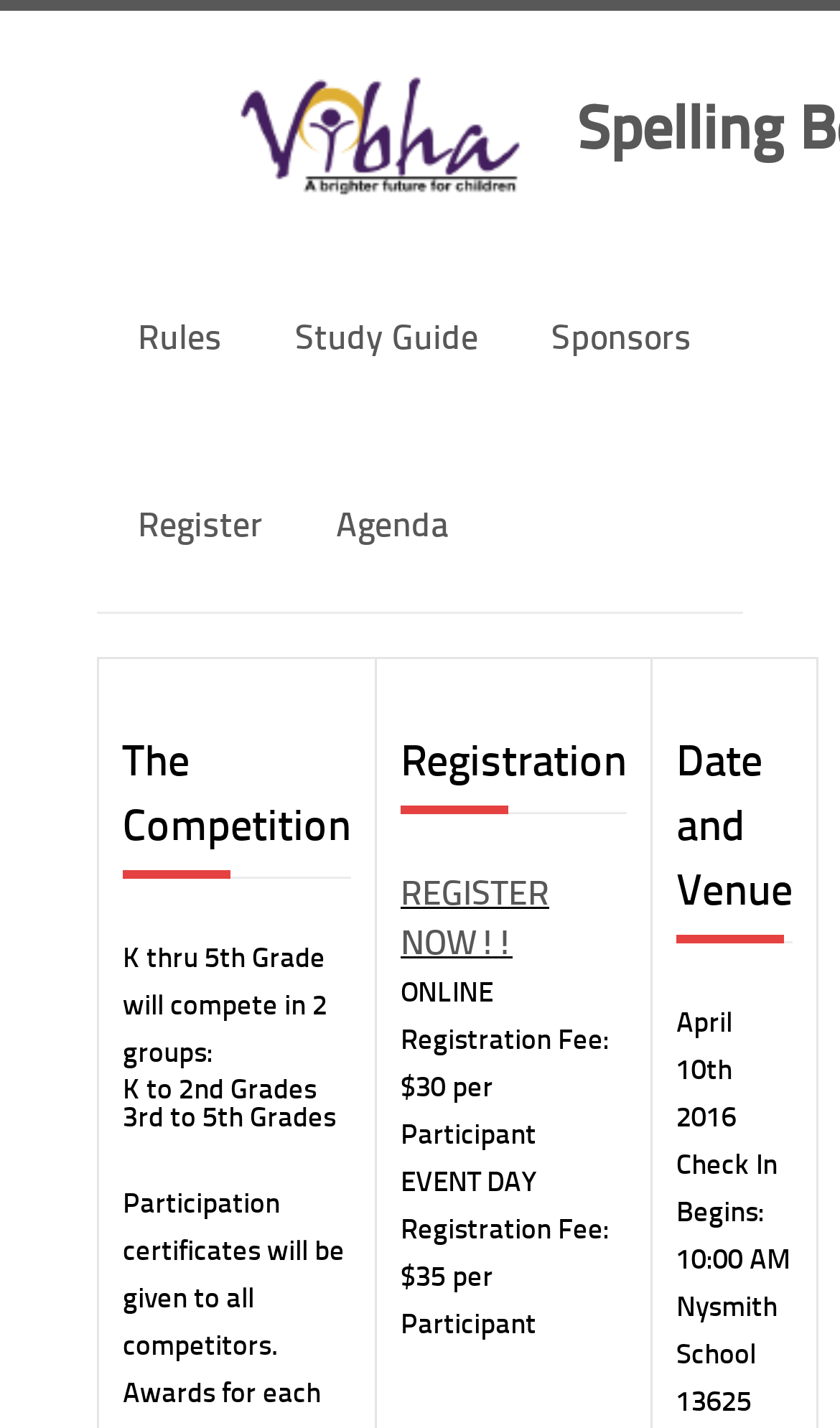Answer with a single word or phrase: 
What is the date and venue of the event?

Not specified